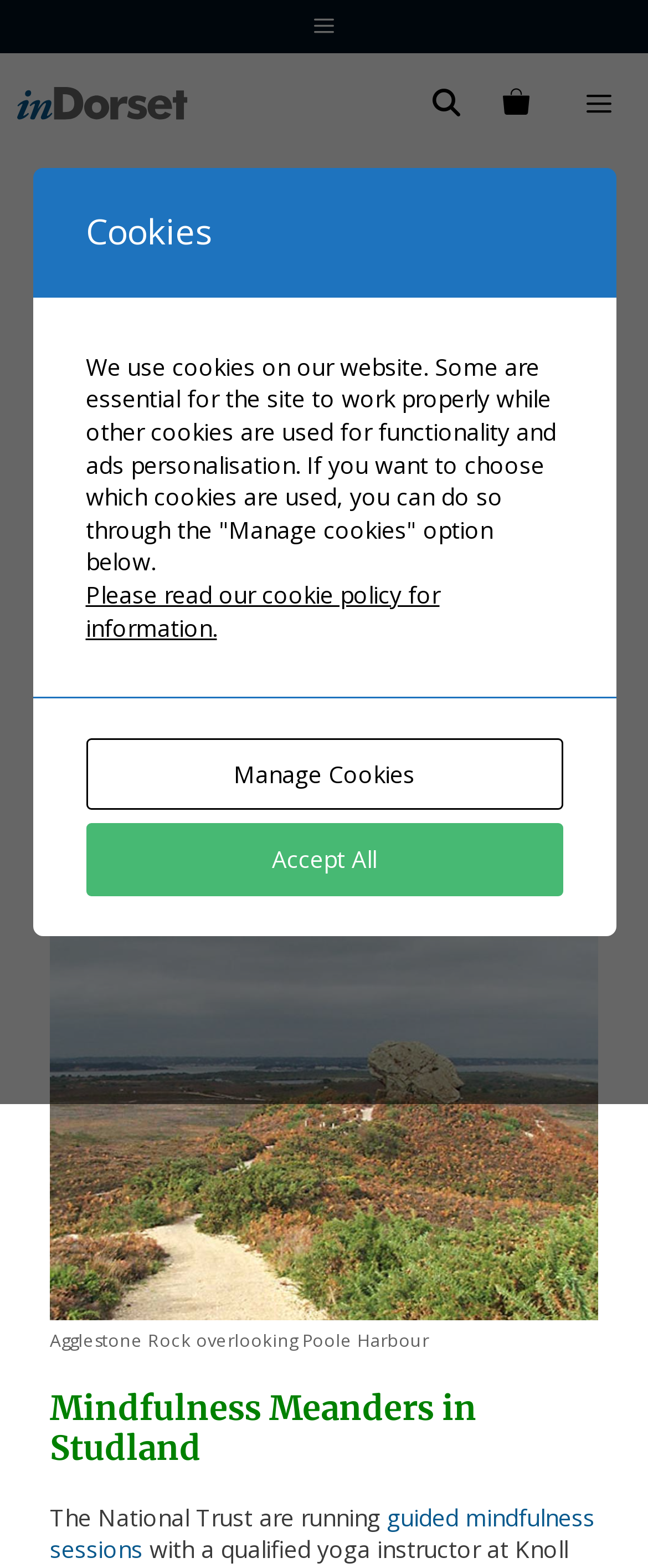Detail the webpage's structure and highlights in your description.

This webpage is about events and things to do in Dorset on the weekend of 1st-2nd February 2020. At the top left corner, there is a button with a menu icon, and next to it, a link to "inDorset" with an accompanying image. On the top right corner, there is a link to open a search bar and another link with a magnifying glass icon.

Below the top section, there is a mobile menu button that expands to reveal a list of links, including "Home", "News", "Dorset News", and others. The main content of the page is headed by a title "Things To See & Do This Weekend 1st-2nd February" and a subheading "A few things to See and Do this weekend in Dorset". 

The page then lists several events and activities, including guided mindfulness sessions by the National Trust in Studland. There is also an image on the page with a caption "Agglestone Rock overlooking Poole Harbour". 

At the bottom of the page, there is a section about cookies, explaining how the website uses them and providing options to manage or accept them.